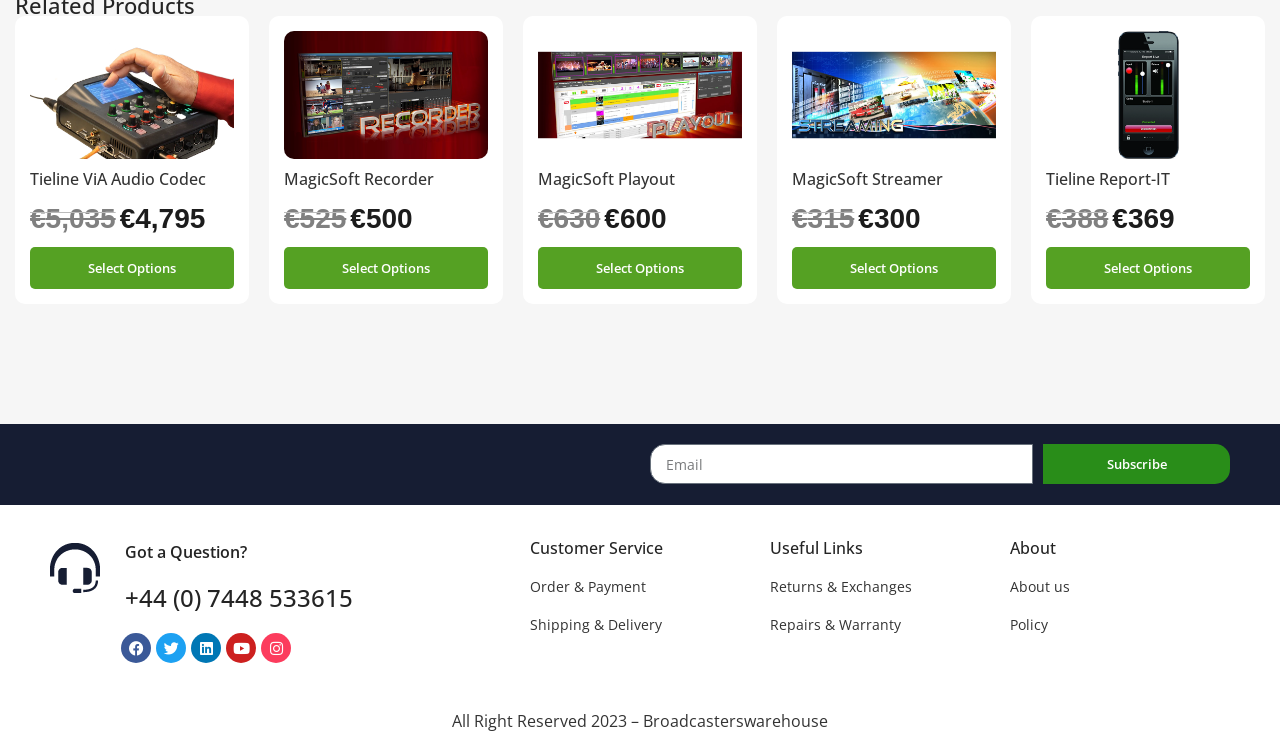Predict the bounding box coordinates for the UI element described as: "Select options". The coordinates should be four float numbers between 0 and 1, presented as [left, top, right, bottom].

[0.42, 0.332, 0.58, 0.388]